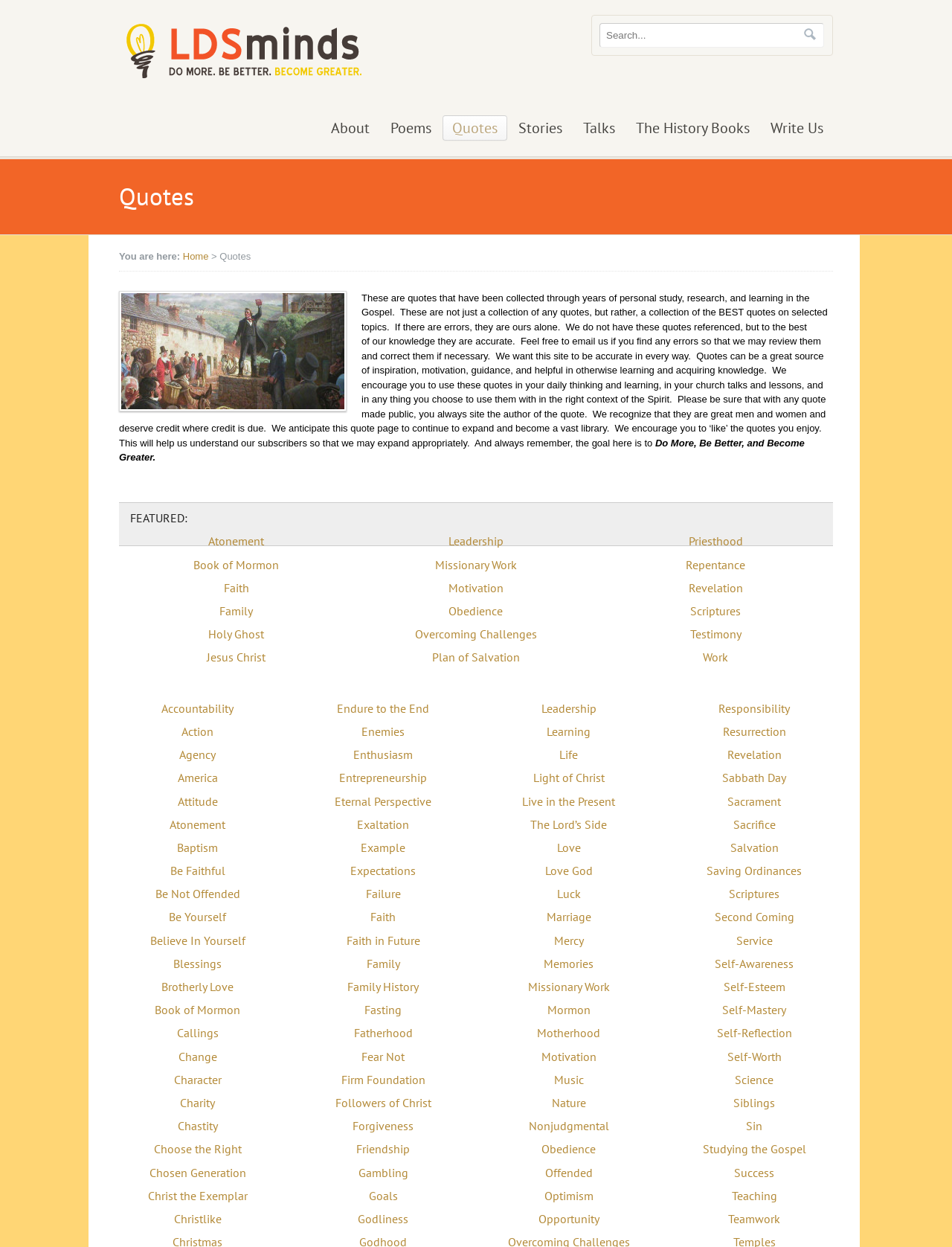Given the description: "Be Not Offended", determine the bounding box coordinates of the UI element. The coordinates should be formatted as four float numbers between 0 and 1, [left, top, right, bottom].

[0.163, 0.711, 0.252, 0.723]